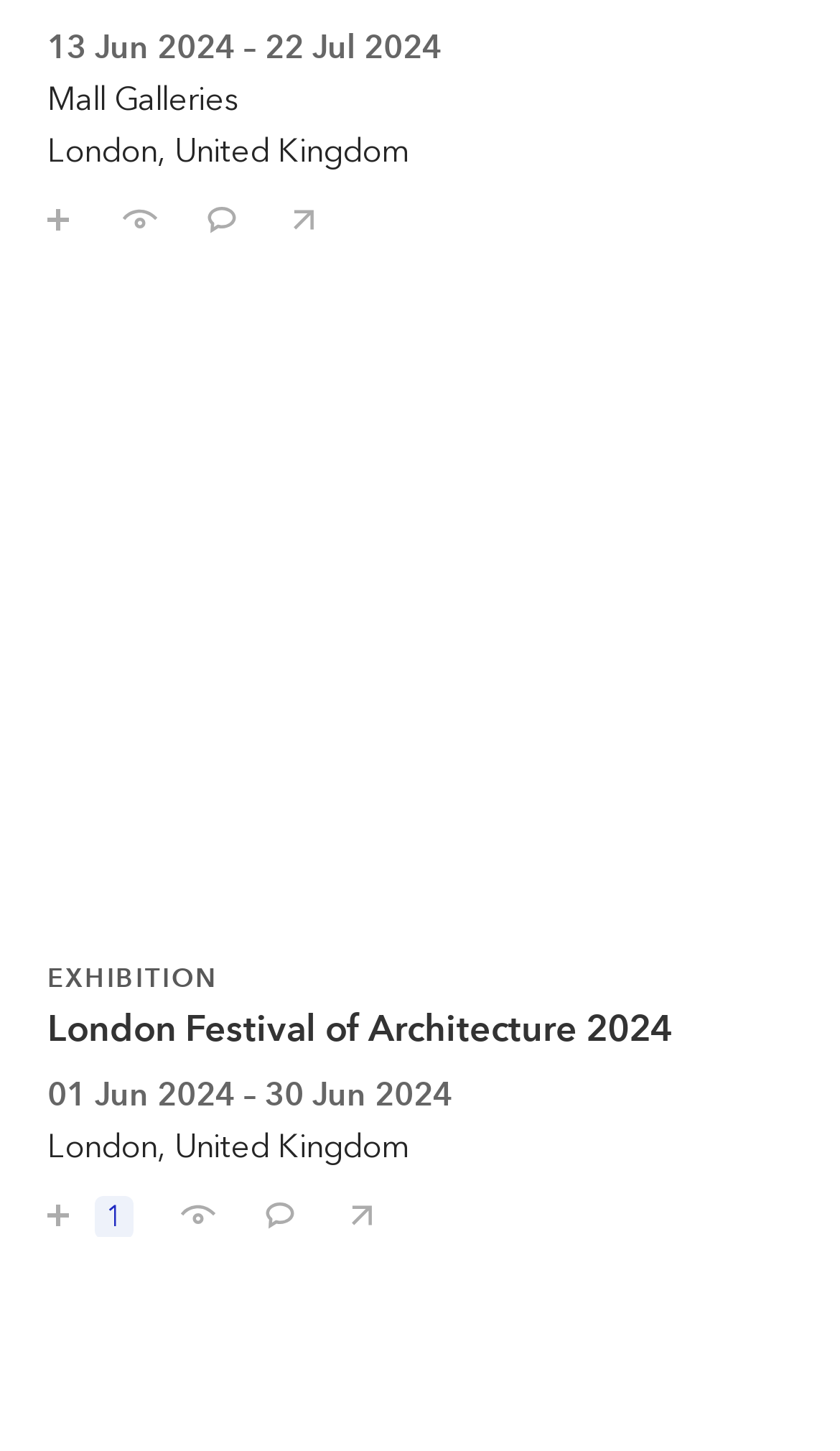Please locate the bounding box coordinates of the region I need to click to follow this instruction: "View London Festival of Architecture 2024".

[0.056, 0.285, 0.944, 0.807]